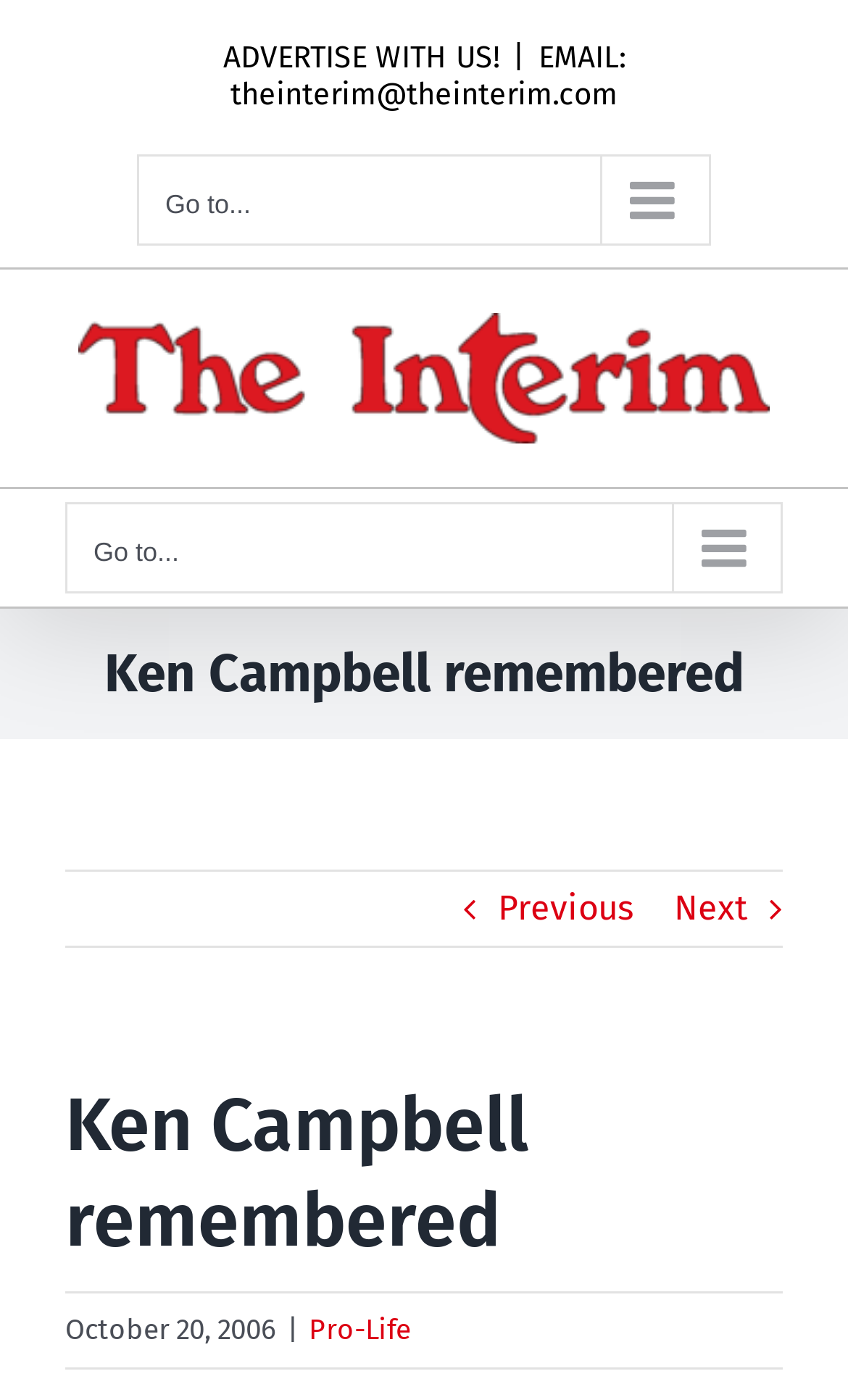Respond with a single word or short phrase to the following question: 
What is the date mentioned in the webpage?

October 20, 2006